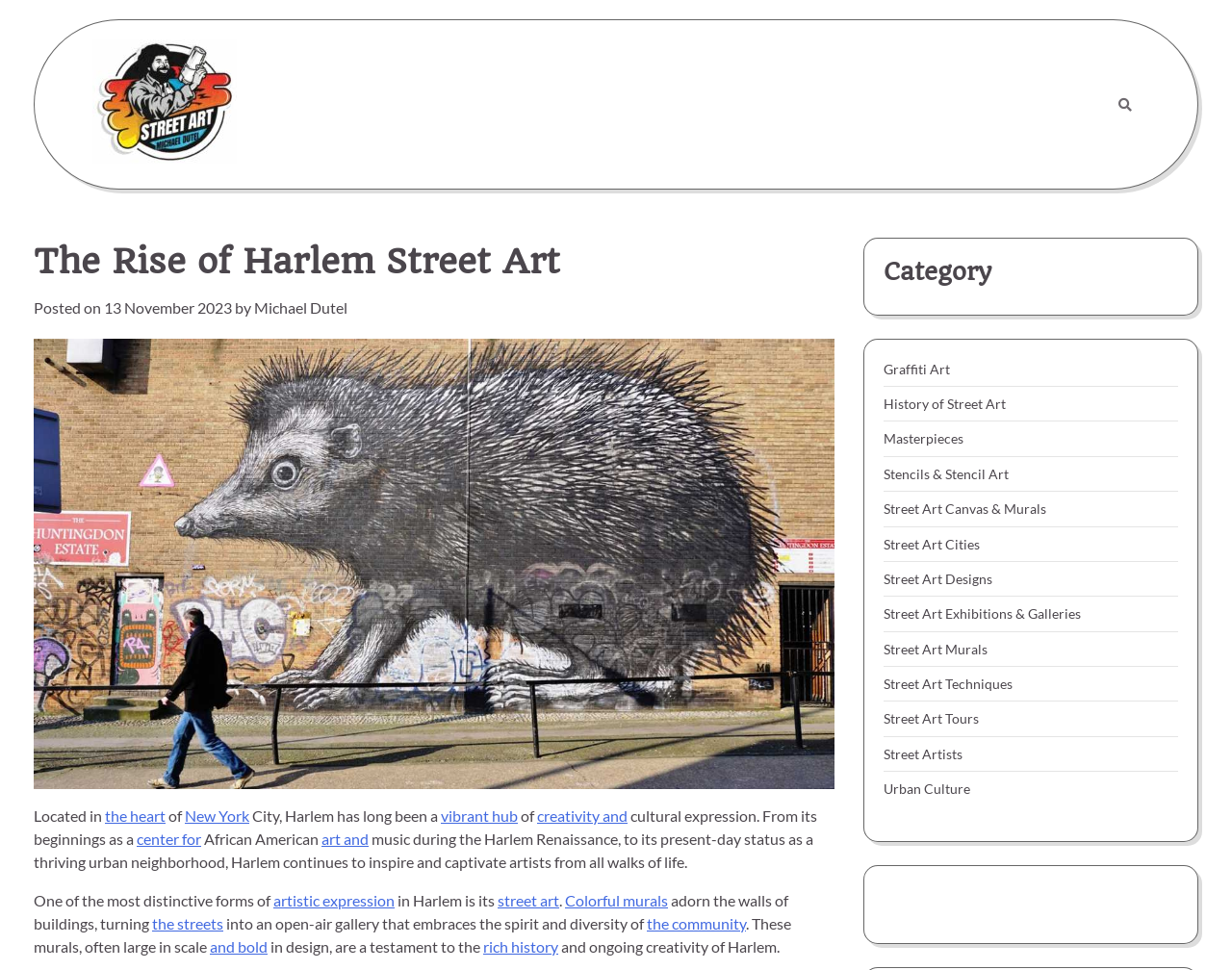Please mark the bounding box coordinates of the area that should be clicked to carry out the instruction: "Learn about the rise of Harlem street art".

[0.027, 0.245, 0.677, 0.295]